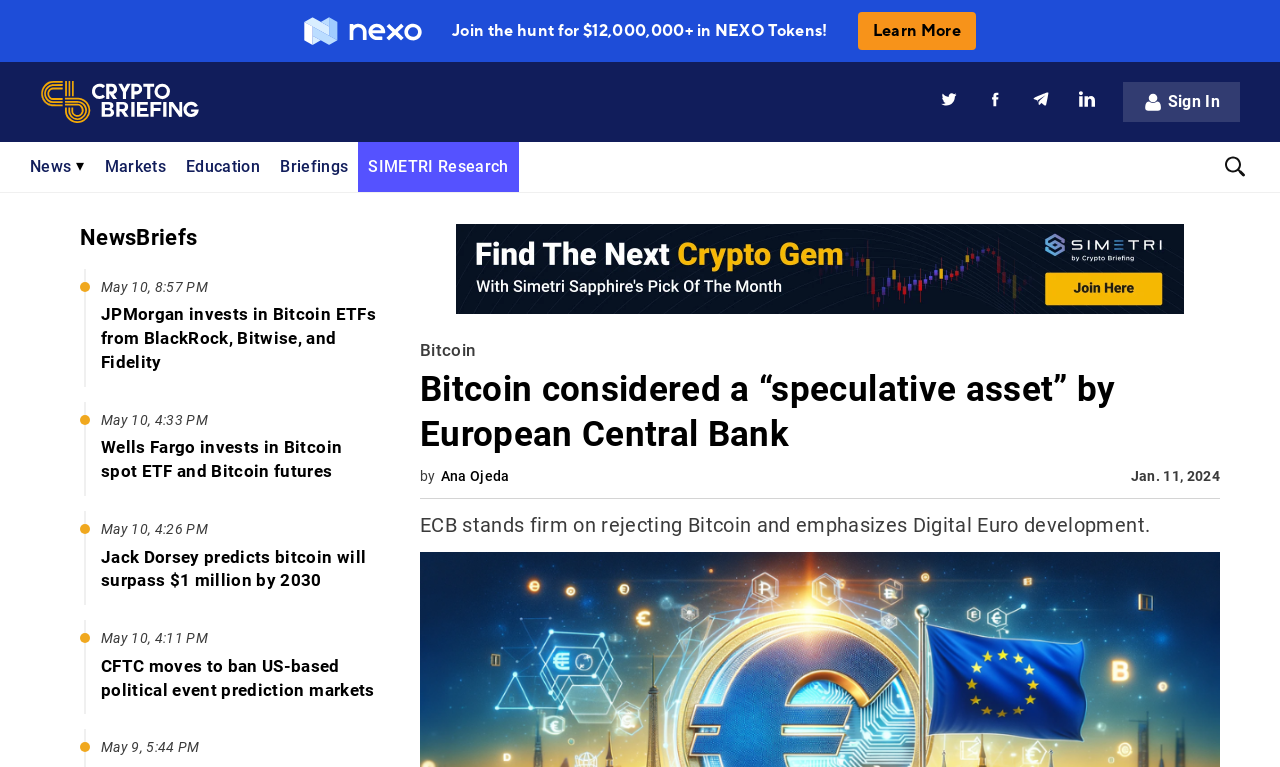Identify the bounding box coordinates of the area that should be clicked in order to complete the given instruction: "Read the article about ECB's stance on Bitcoin". The bounding box coordinates should be four float numbers between 0 and 1, i.e., [left, top, right, bottom].

[0.328, 0.478, 0.953, 0.597]